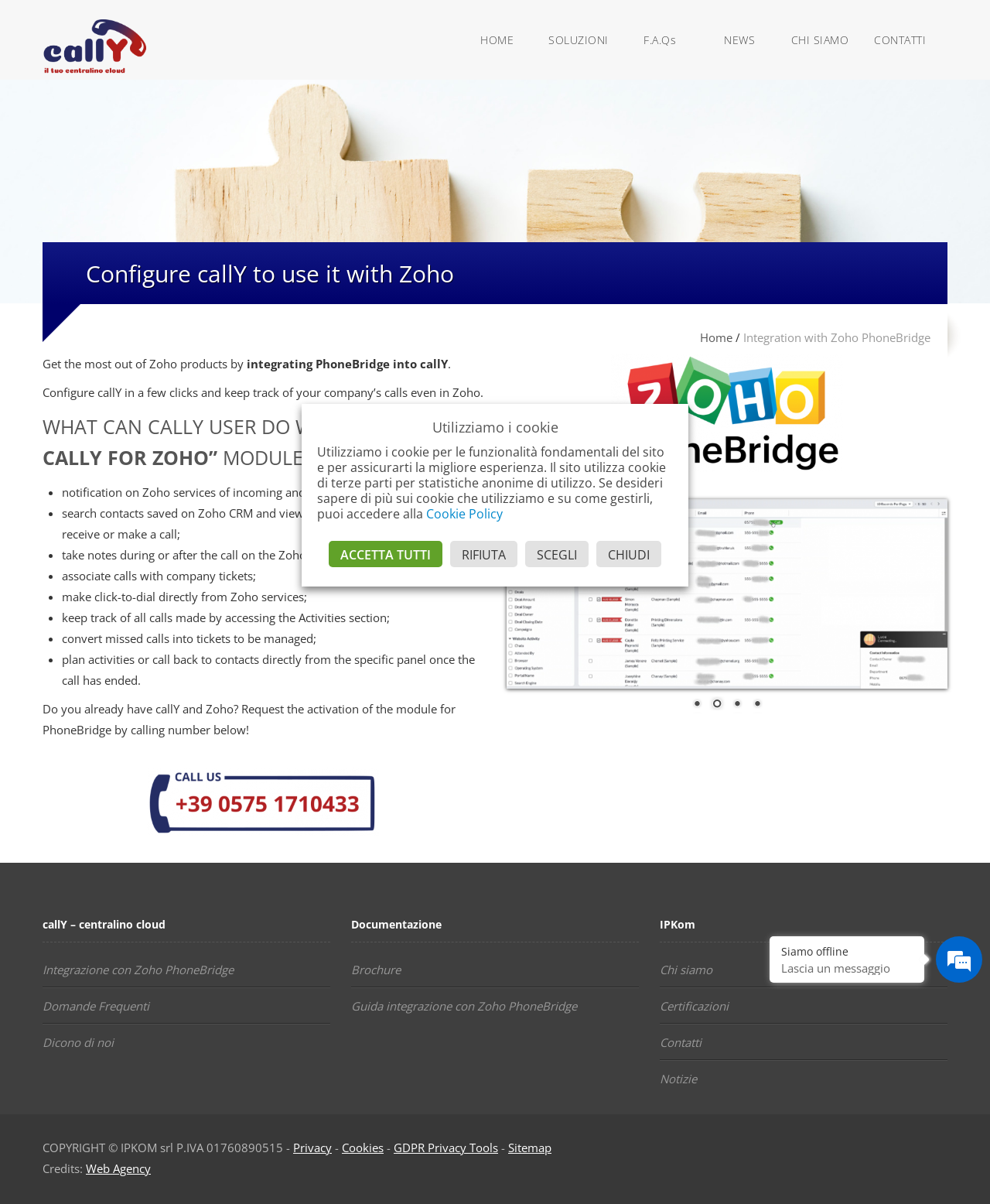Find the bounding box coordinates of the UI element according to this description: "Guida integrazione con Zoho PhoneBridge".

[0.355, 0.821, 0.645, 0.851]